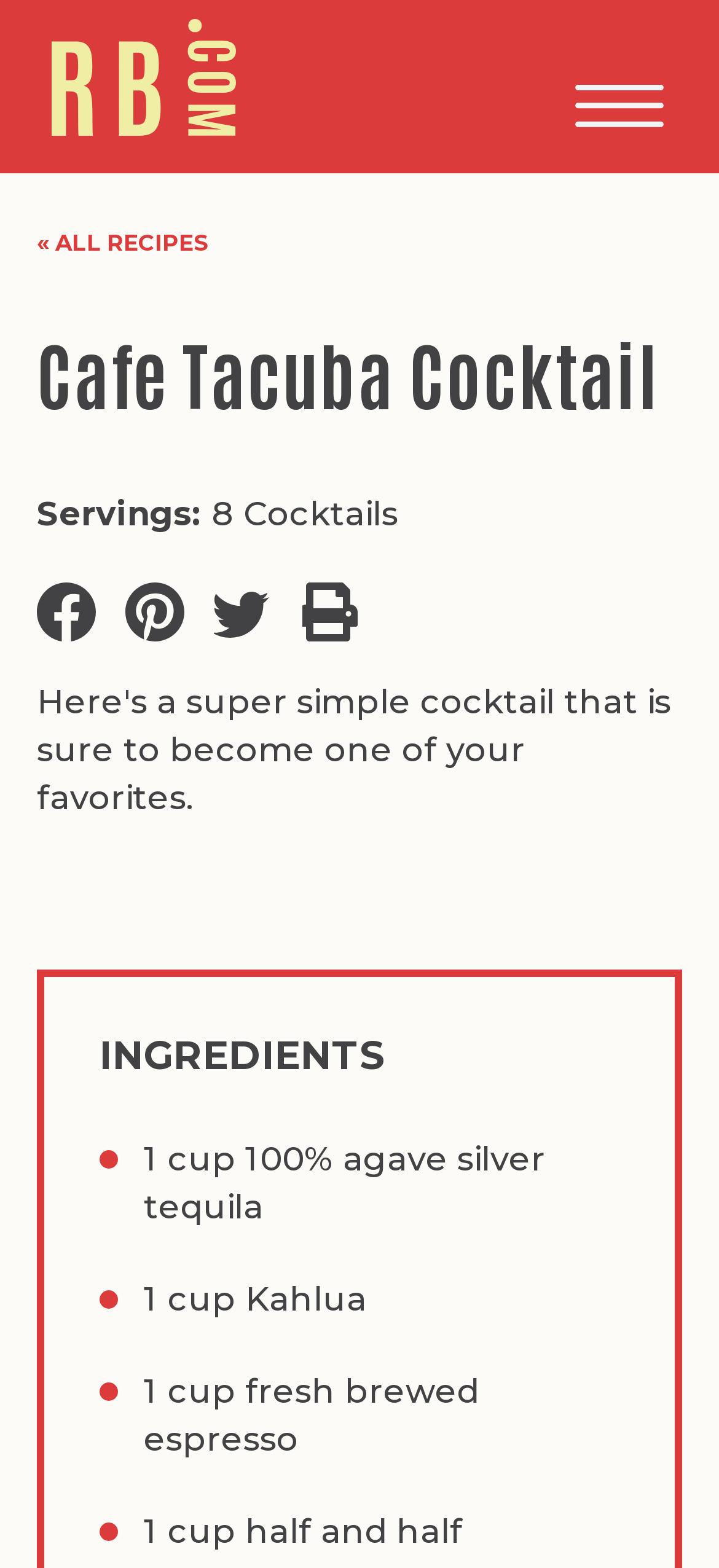Show the bounding box coordinates for the HTML element described as: "1 What Are Antidepressants?".

None